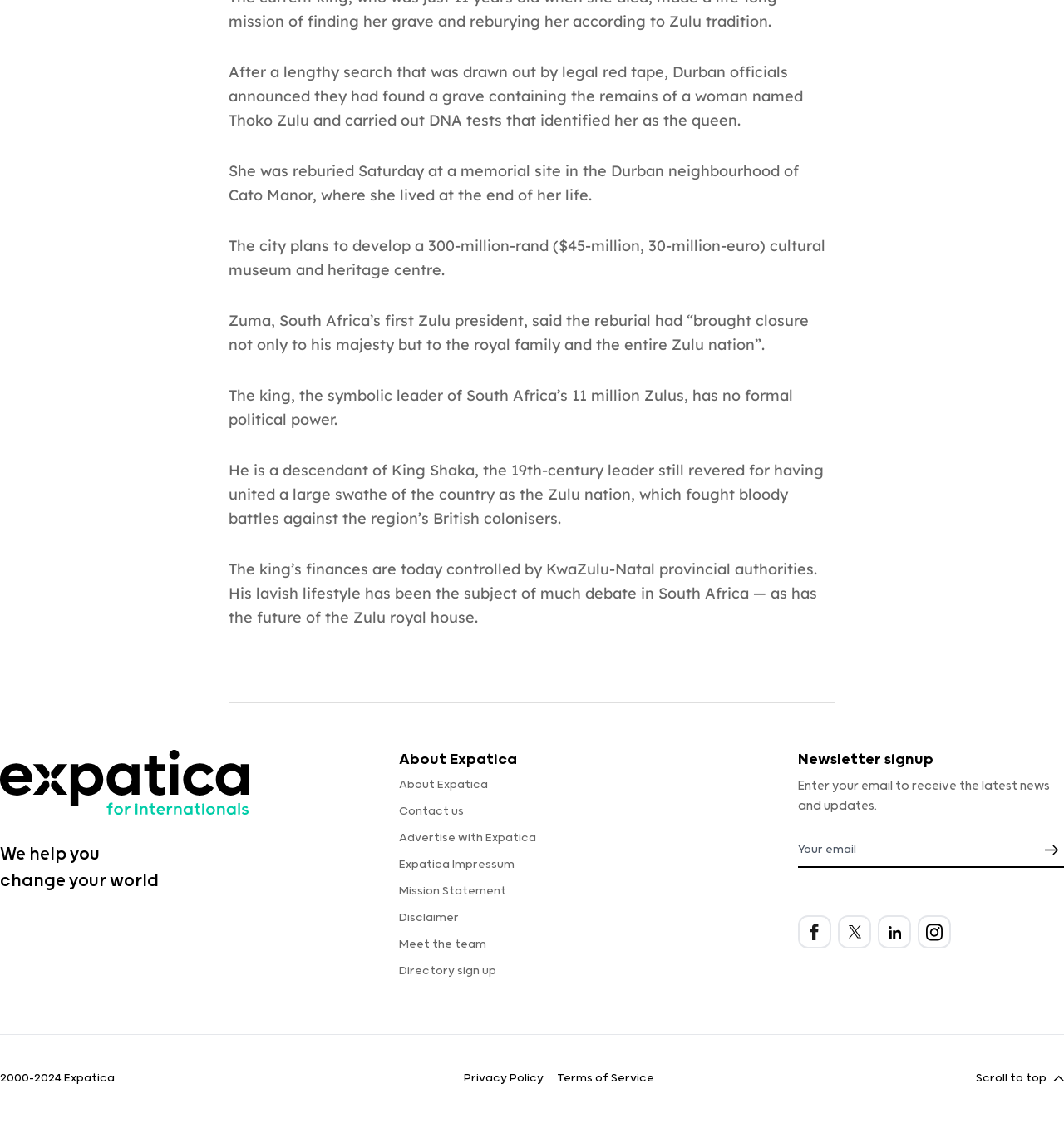Mark the bounding box of the element that matches the following description: "Disclaimer".

[0.375, 0.794, 0.431, 0.805]